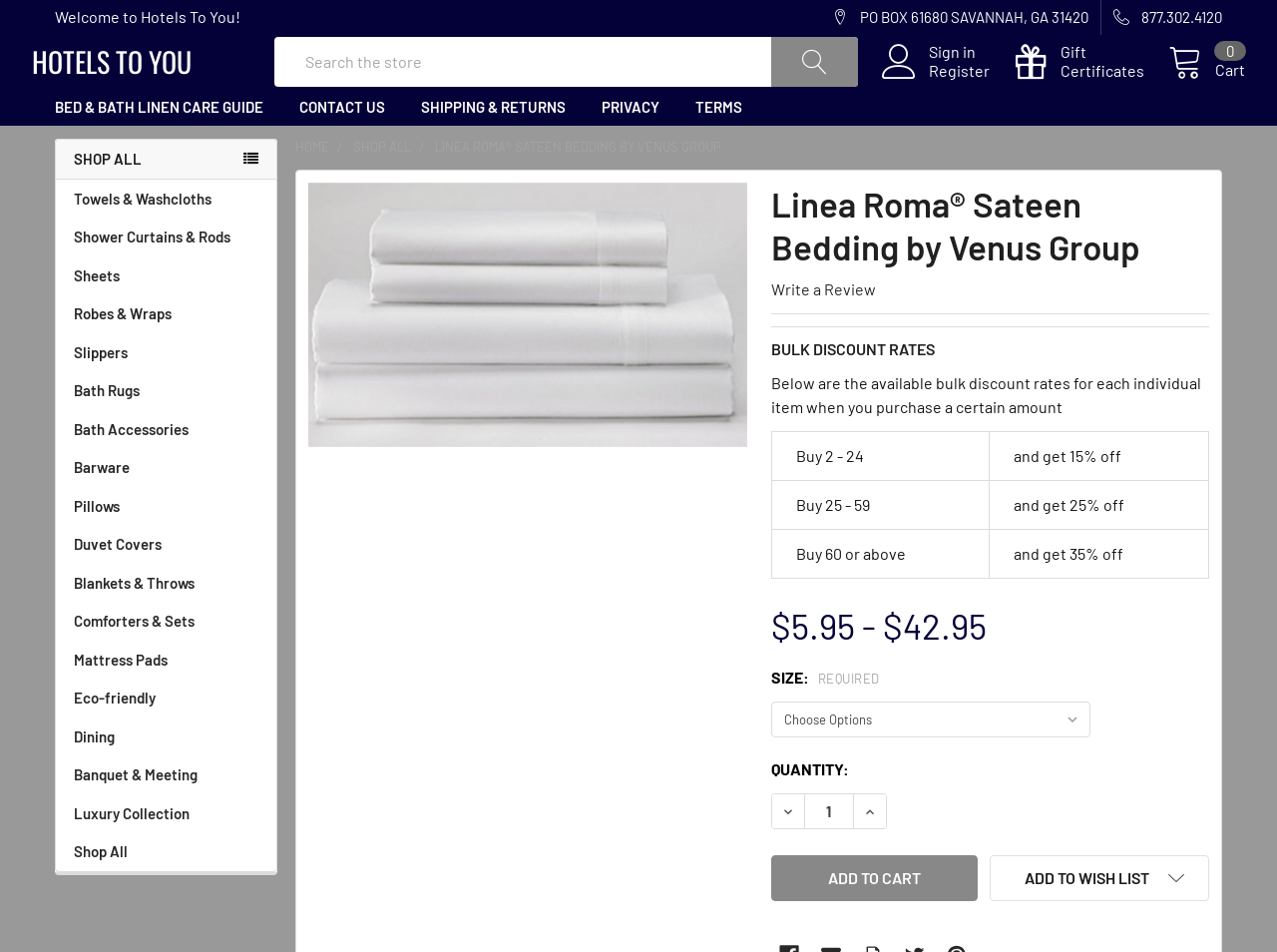Generate a thorough description of the webpage.

This webpage is about Linea Roma Sateen Bedding by Venus Group, a luxurious bedding product. At the top, there is a header section with a welcome message, a phone number, and links to sign in, register, gift certificates, and cart. Below the header, there is a search bar with a search button.

On the left side, there is a vertical navigation menu with links to various categories, including towels, shower curtains, sheets, robes, slippers, bath rugs, and more. This menu is expandable, and some links have sub-links.

In the main content area, there is a heading that reads "Linea Roma Sateen Bedding by Venus Group". Below this heading, there is a link to write a review and a description list. The description list provides information about the product, including bulk discount rates. There is a table that shows the available bulk discount rates for each individual item when purchasing a certain amount.

Below the table, there is a list item with a link to the product, accompanied by an image. The product information includes the price range, size options, and current stock. There are buttons to decrease or increase the quantity, and an "Add to Cart" button.

On the right side, there is a section with links to home, shop all, and linea roma sateen bedding by Venus group. There is also a wishlist dropdown menu. At the bottom of the page, there are links to bed and bath linen care guide, contact us, shipping and returns, privacy, and terms.